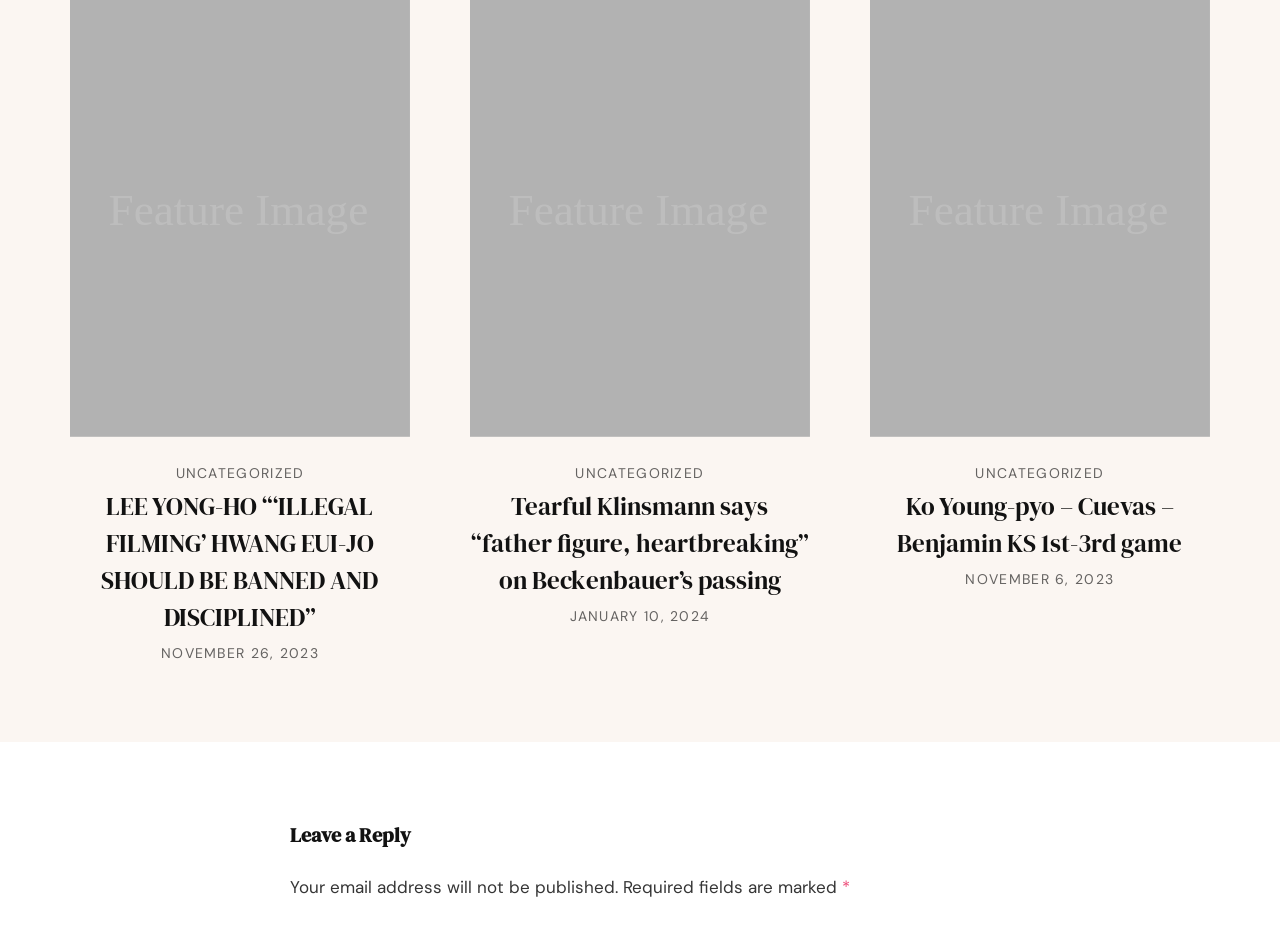Please provide a comprehensive response to the question based on the details in the image: How many required fields are marked in the reply section?

In the reply section, there is a text '*'' indicating that one field is required, as marked by the asterisk symbol.